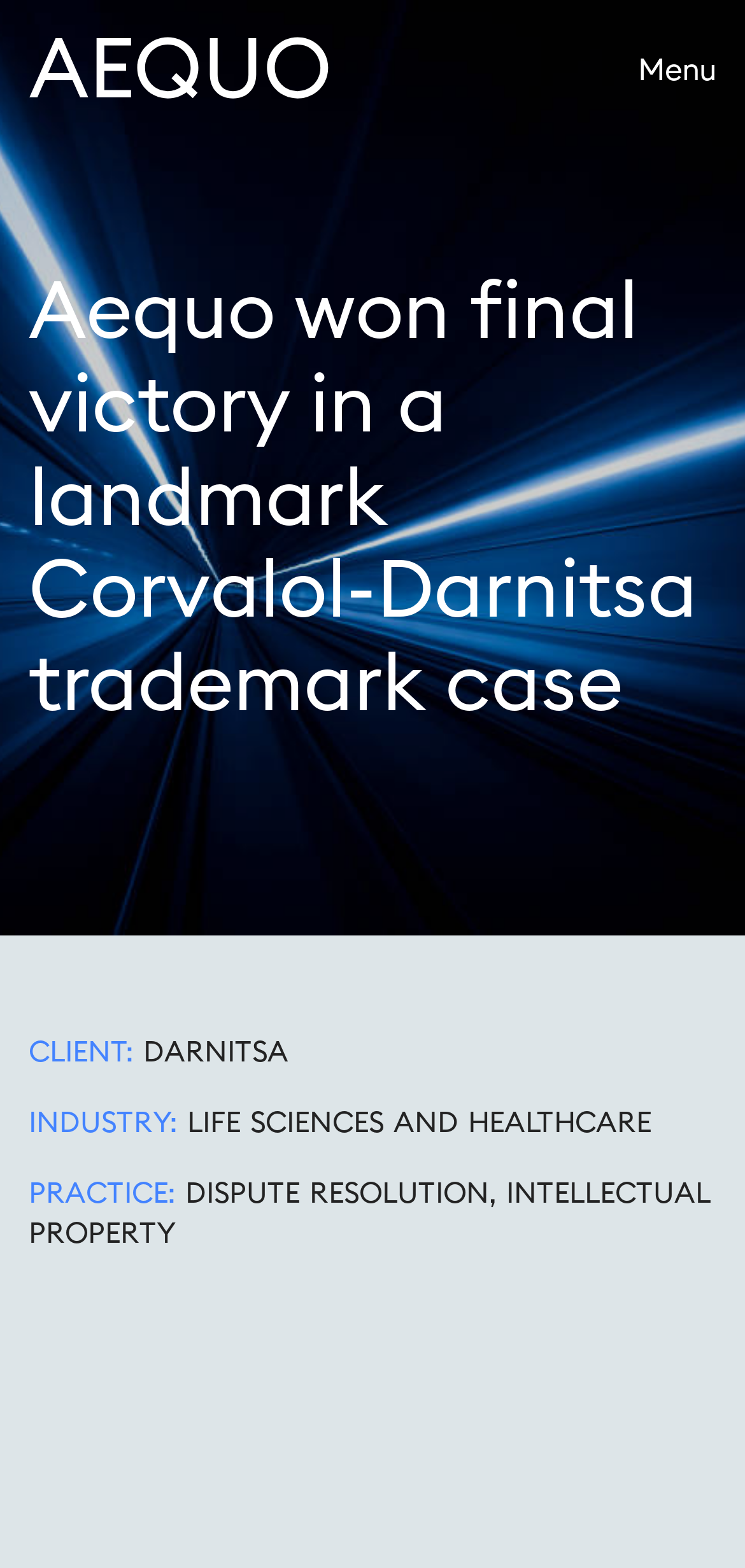Using the information in the image, give a detailed answer to the following question: Is the menu located at the top of the page?

The menu is located at the top of the page because its bounding box coordinates [0.856, 0.032, 0.962, 0.056] indicate that its y1 and y2 values are small, which means it is located near the top of the page.